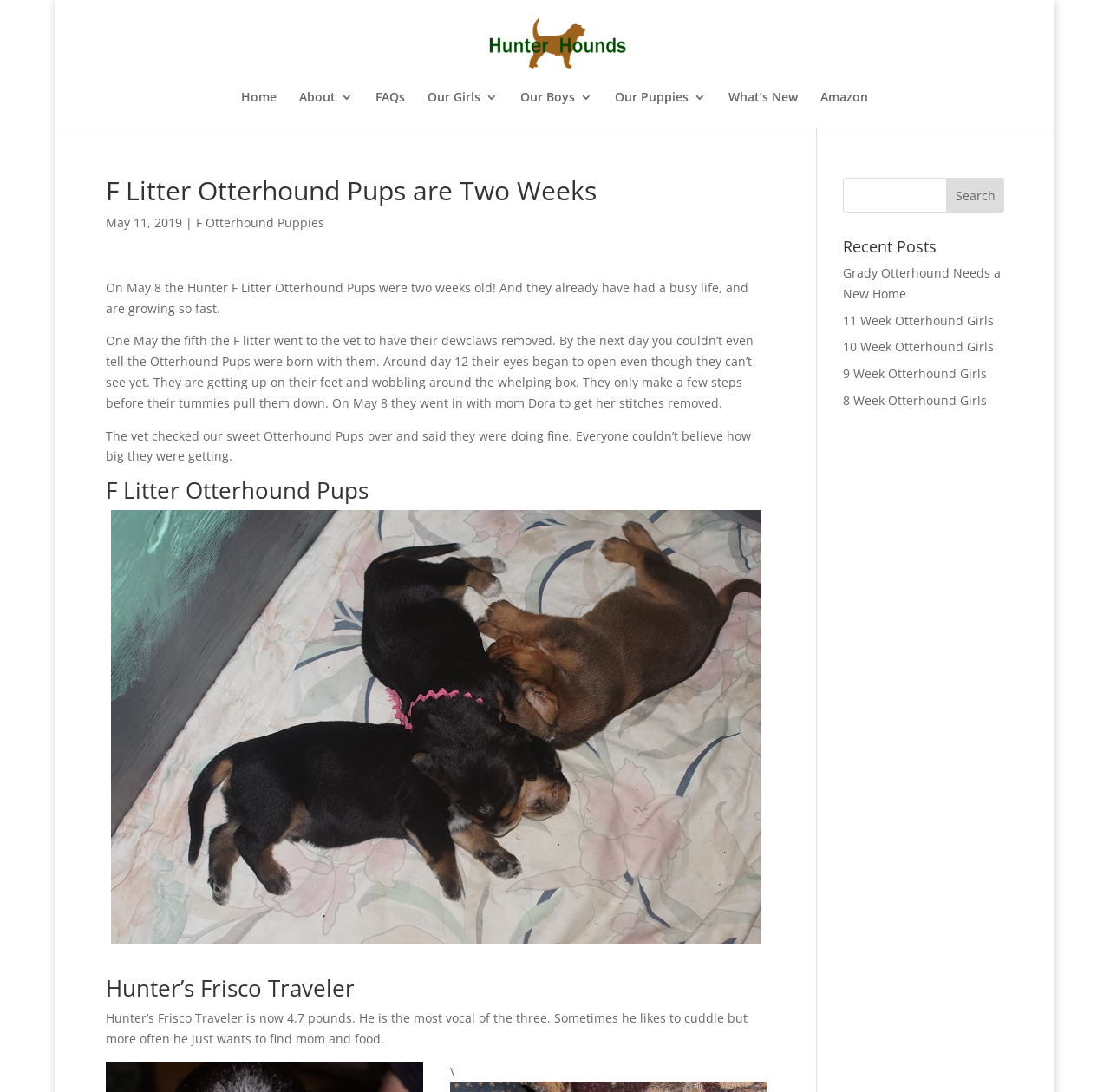Indicate the bounding box coordinates of the element that needs to be clicked to satisfy the following instruction: "Read 'Recent Posts'". The coordinates should be four float numbers between 0 and 1, i.e., [left, top, right, bottom].

[0.759, 0.218, 0.905, 0.241]